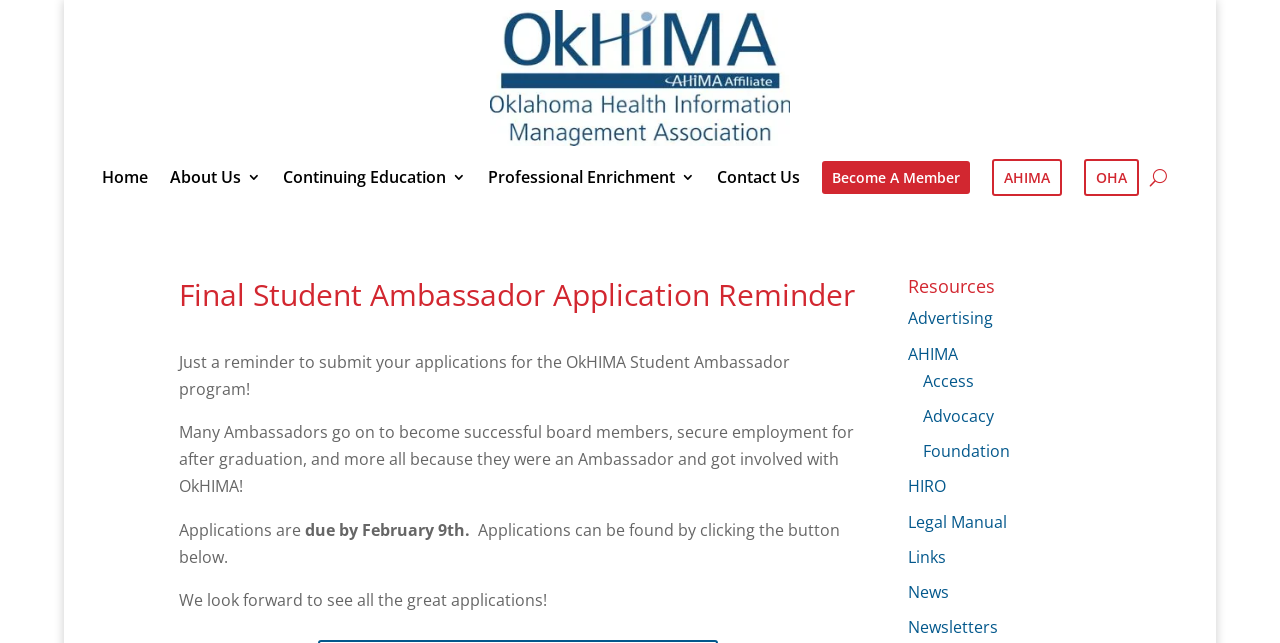Give the bounding box coordinates for the element described as: "HIRO".

[0.71, 0.739, 0.739, 0.773]